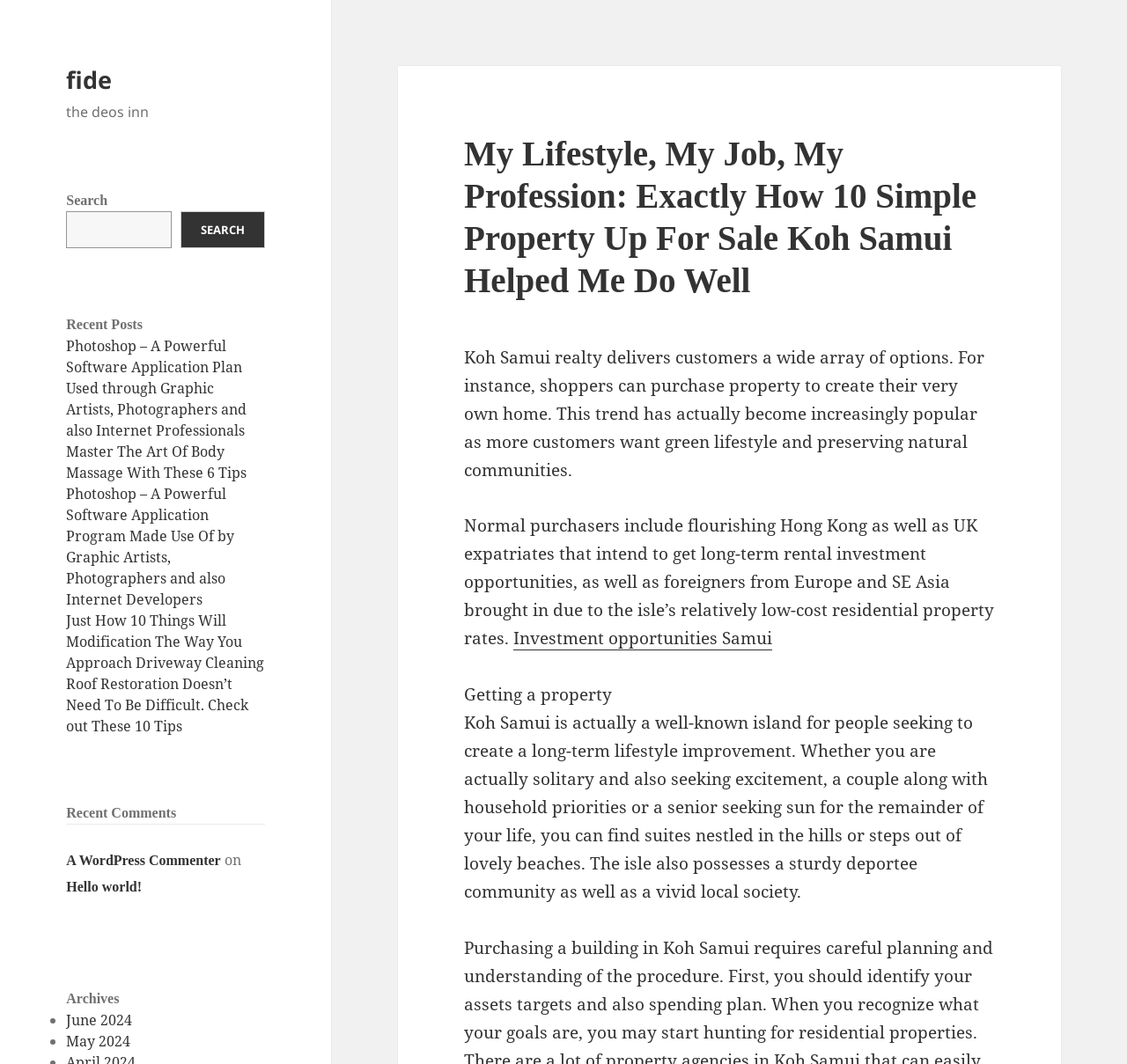Show the bounding box coordinates of the region that should be clicked to follow the instruction: "Search for something."

[0.059, 0.198, 0.153, 0.233]